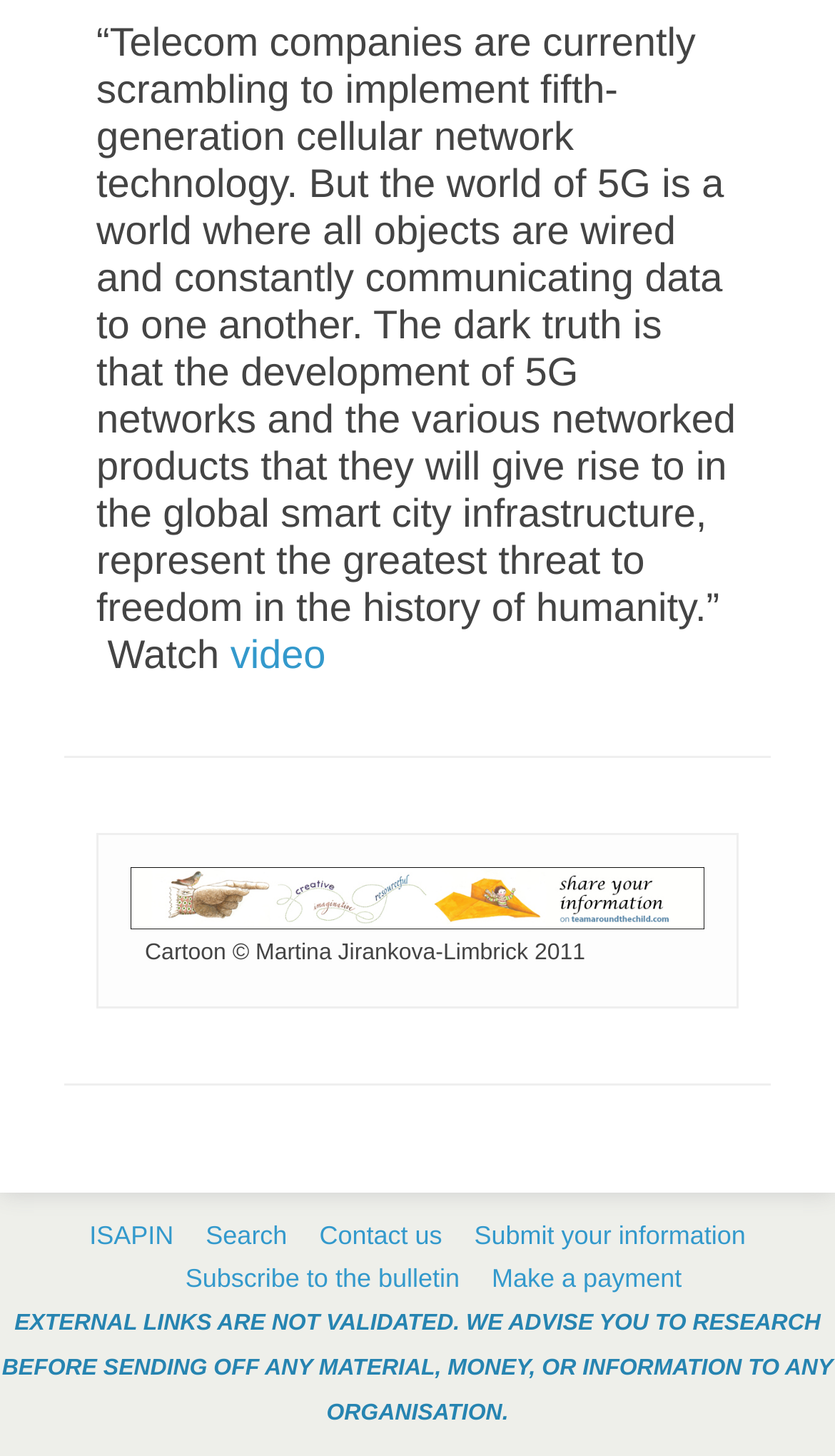Please specify the coordinates of the bounding box for the element that should be clicked to carry out this instruction: "Watch the video". The coordinates must be four float numbers between 0 and 1, formatted as [left, top, right, bottom].

[0.276, 0.434, 0.39, 0.464]